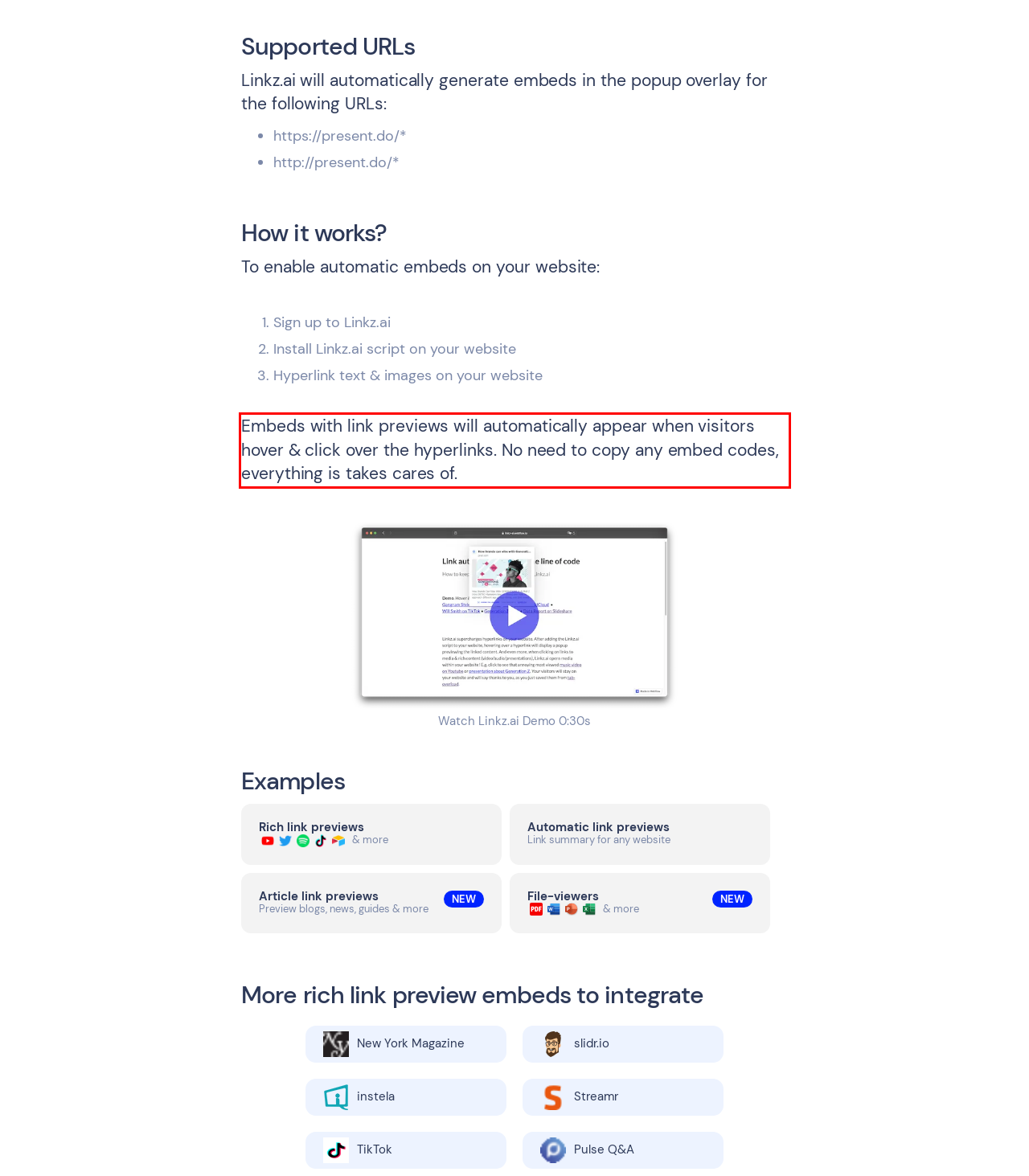By examining the provided screenshot of a webpage, recognize the text within the red bounding box and generate its text content.

Embeds with link previews will automatically appear when visitors hover & click over the hyperlinks. No need to copy any embed codes, everything is takes cares of.